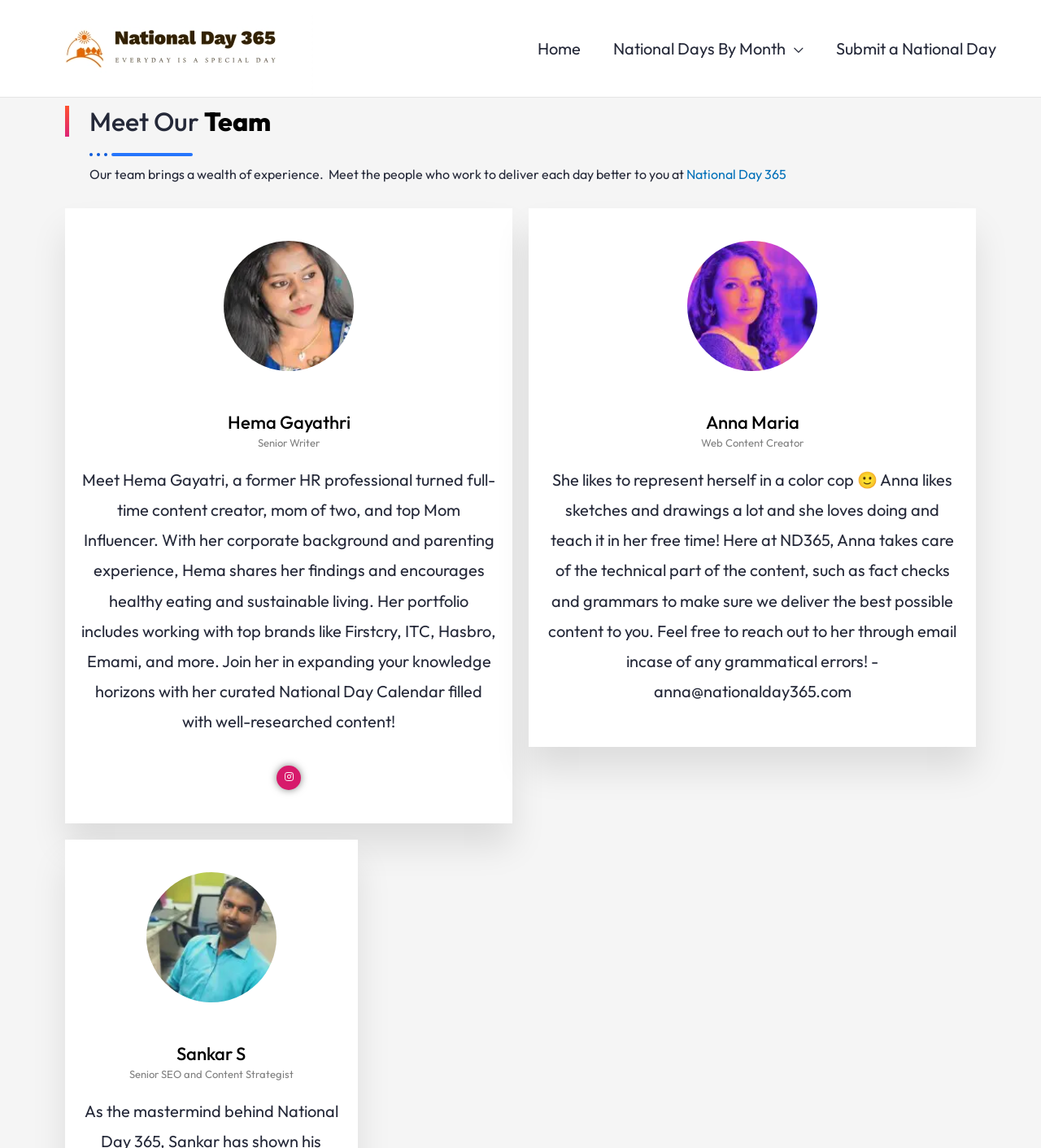Given the element description "Submit a National Day" in the screenshot, predict the bounding box coordinates of that UI element.

[0.788, 0.0, 0.973, 0.084]